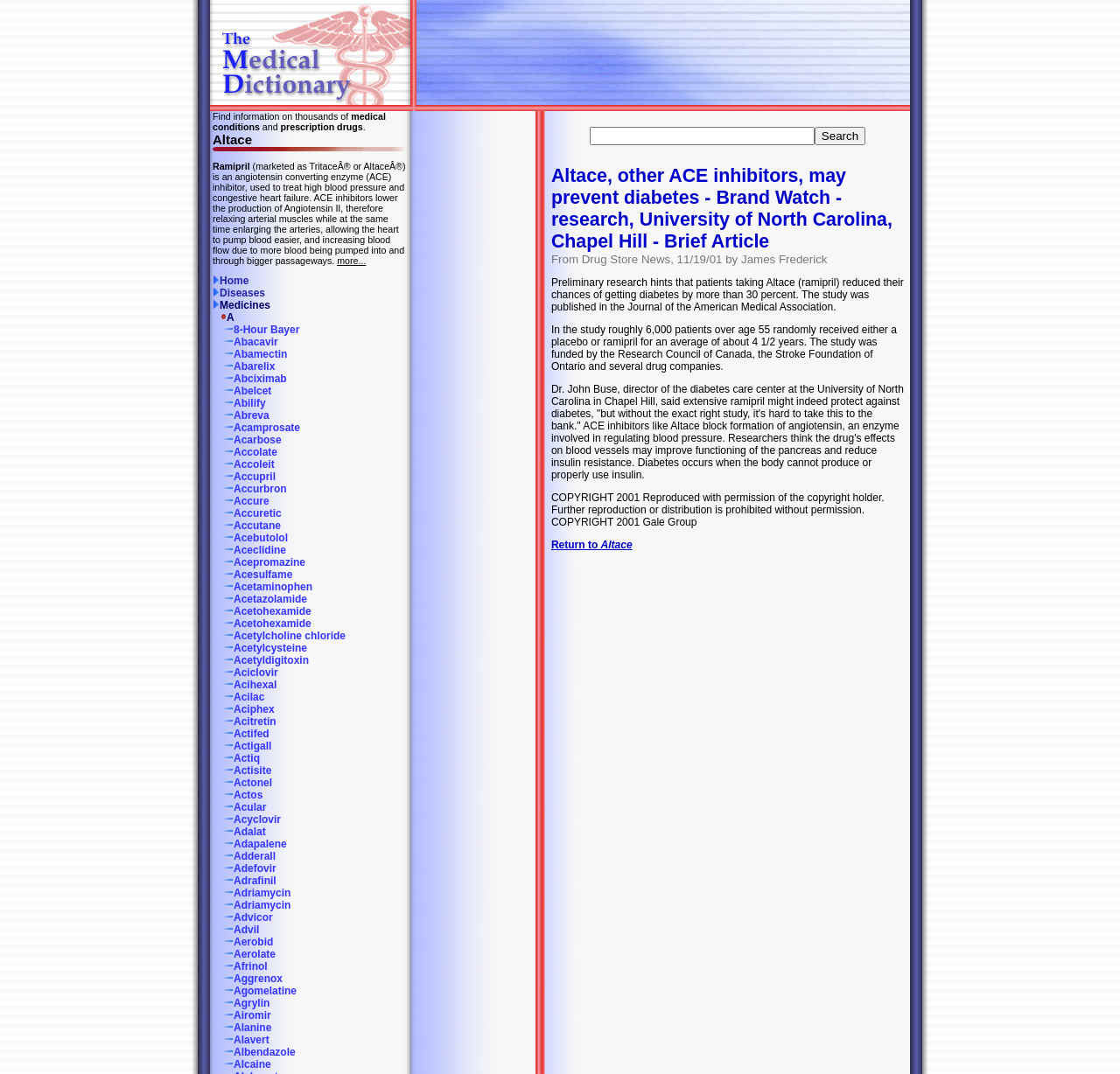Locate the bounding box coordinates of the element to click to perform the following action: 'Click on the 'Altace' heading'. The coordinates should be given as four float values between 0 and 1, in the form of [left, top, right, bottom].

[0.19, 0.123, 0.364, 0.141]